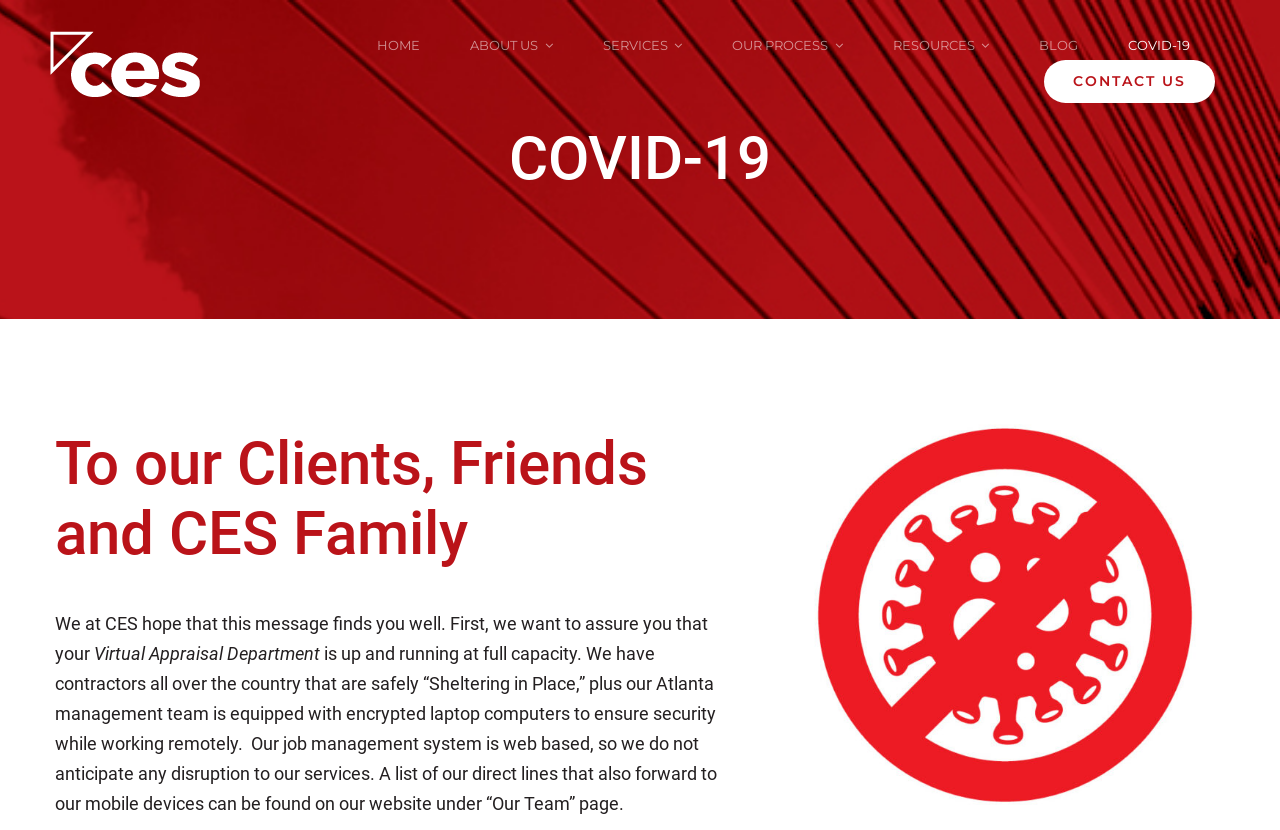Please determine the bounding box coordinates for the element with the description: "RESOURCES".

[0.697, 0.03, 0.773, 0.072]